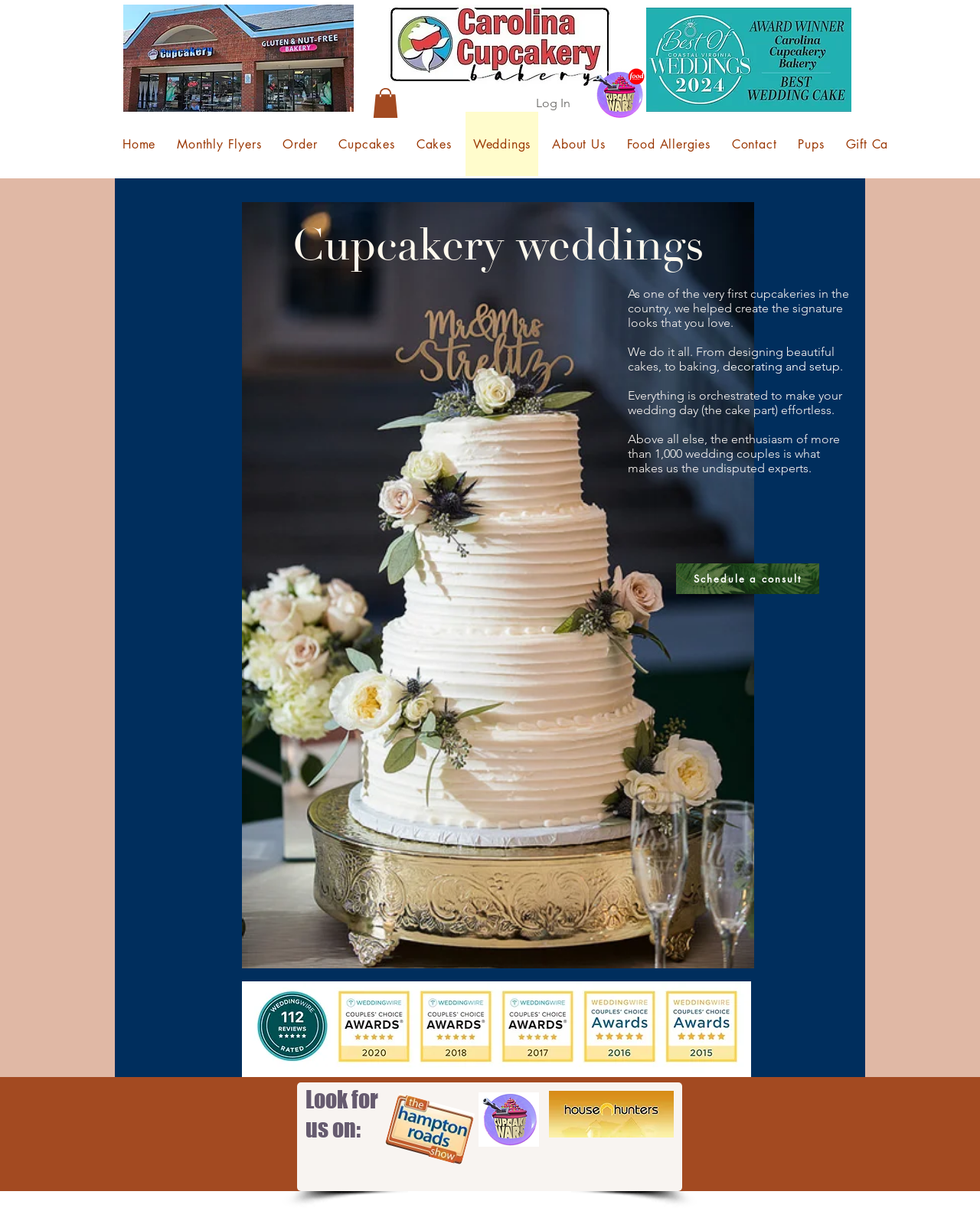Bounding box coordinates are given in the format (top-left x, top-left y, bottom-right x, bottom-right y). All values should be floating point numbers between 0 and 1. Provide the bounding box coordinate for the UI element described as: Schedule a consult

[0.69, 0.466, 0.836, 0.491]